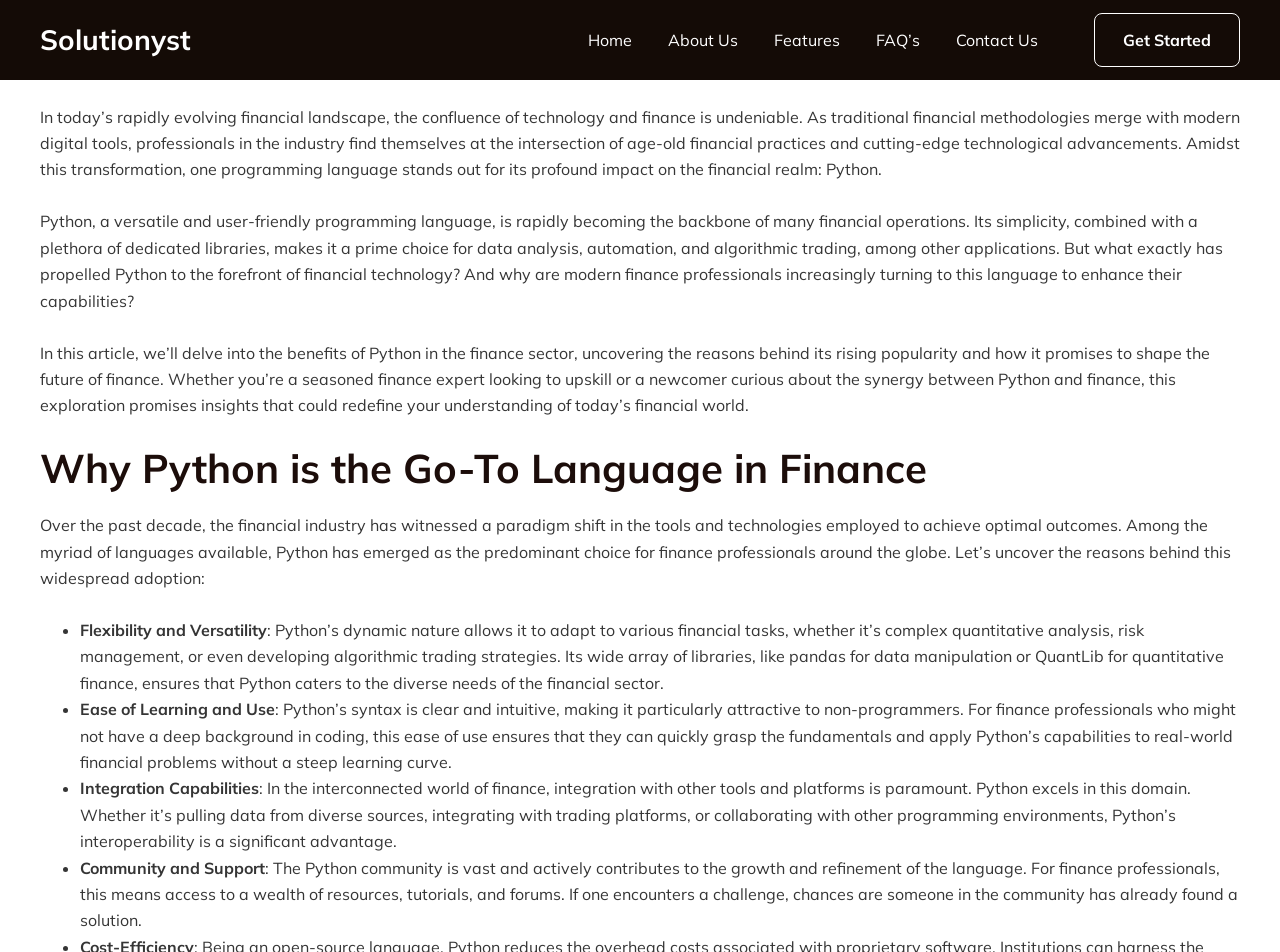Create a detailed description of the webpage's content and layout.

The webpage is about the transformative power of Python for finance professionals. At the top left, there is a link to "Solutionyst" and a navigation menu with links to "Home", "About Us", "Features", "FAQ's", and "Contact Us". On the top right, there is a "Get Started" button.

Below the navigation menu, there is a header section with a title "The Transformative Power of Python for Finance Professionals" and a link to "Leave a Comment". The author's name "Solutionyst" and the date "October 29, 2023" are also displayed.

The main content of the webpage is divided into several sections. The first section introduces the topic, explaining how Python is becoming the backbone of many financial operations due to its simplicity and versatility. The second section asks questions about what has propelled Python to the forefront of financial technology and how it promises to shape the future of finance.

The third section is titled "Why Python is the Go-To Language in Finance" and lists four reasons why Python has emerged as the predominant choice for finance professionals. These reasons are: flexibility and versatility, ease of learning and use, integration capabilities, and community and support. Each reason is explained in detail, highlighting Python's dynamic nature, clear syntax, ability to integrate with other tools and platforms, and the vast and active community contributing to its growth and refinement.